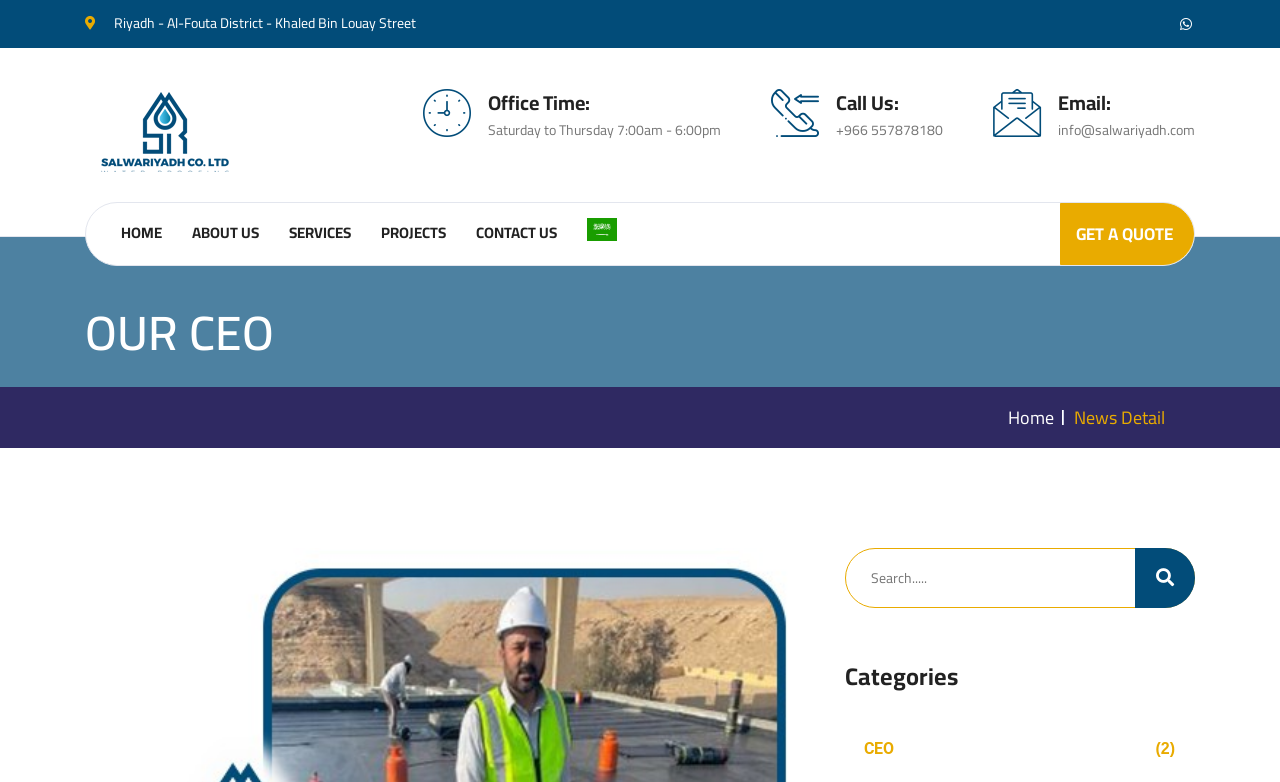What is the email address to contact?
Give a one-word or short-phrase answer derived from the screenshot.

info@salwariyadh.com